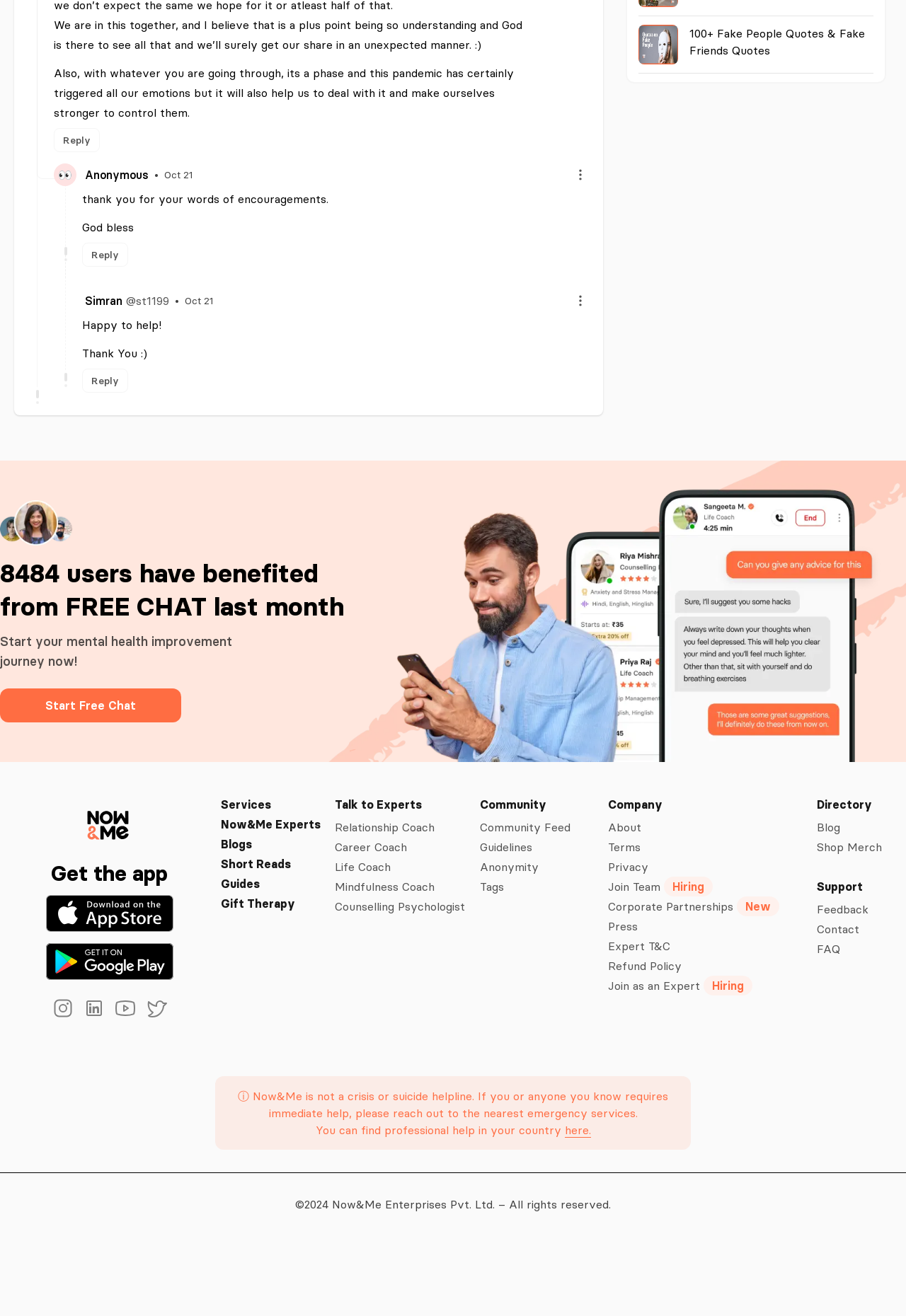What is the purpose of the 'Start Free Chat' button?
Give a one-word or short-phrase answer derived from the screenshot.

To start a mental health improvement journey